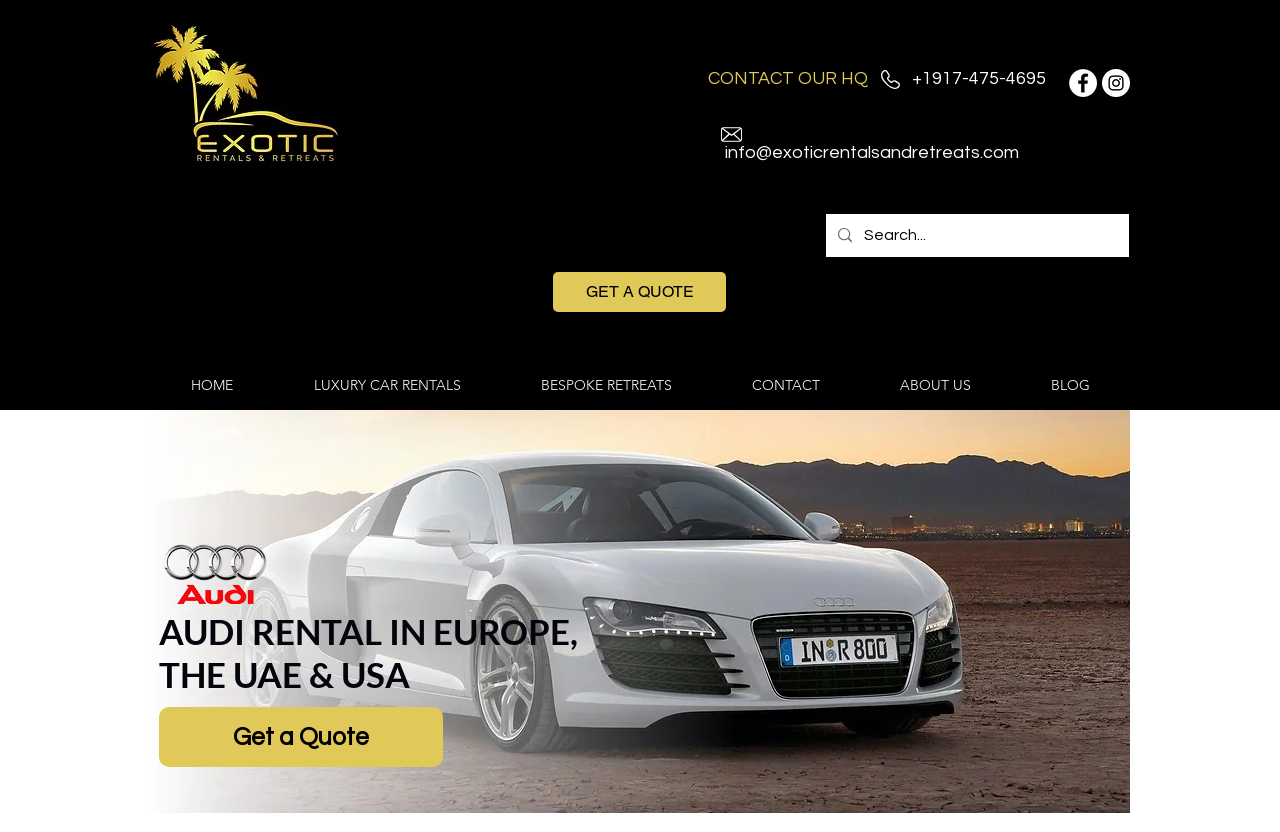By analyzing the image, answer the following question with a detailed response: How many social media links are available?

I found the social media links by looking at the list element with the description 'Social Bar' which contains two link elements with the descriptions 'Facebook - White Circle' and 'Instagram - White Circle'.